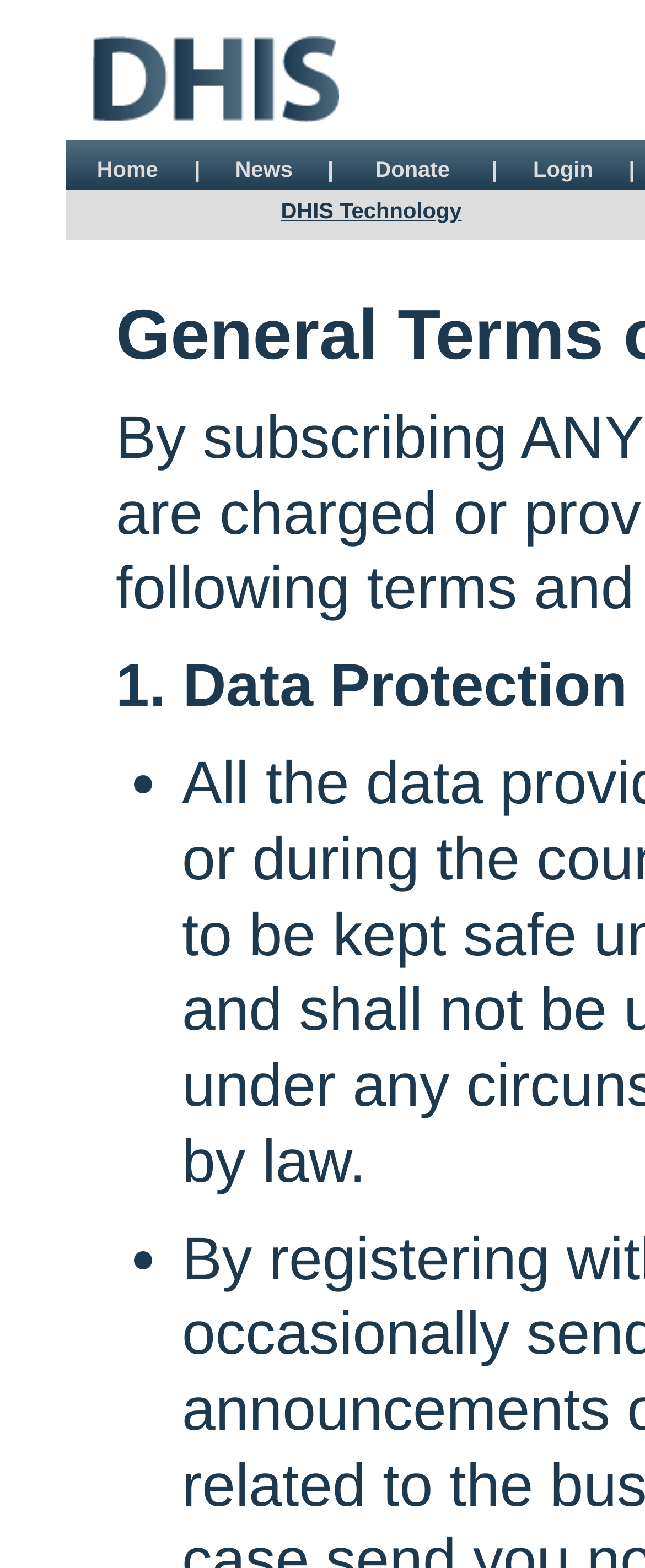How many list markers are there?
Refer to the image and give a detailed answer to the question.

I counted the number of list marker elements, which are '•' and '•', and found that there are two.